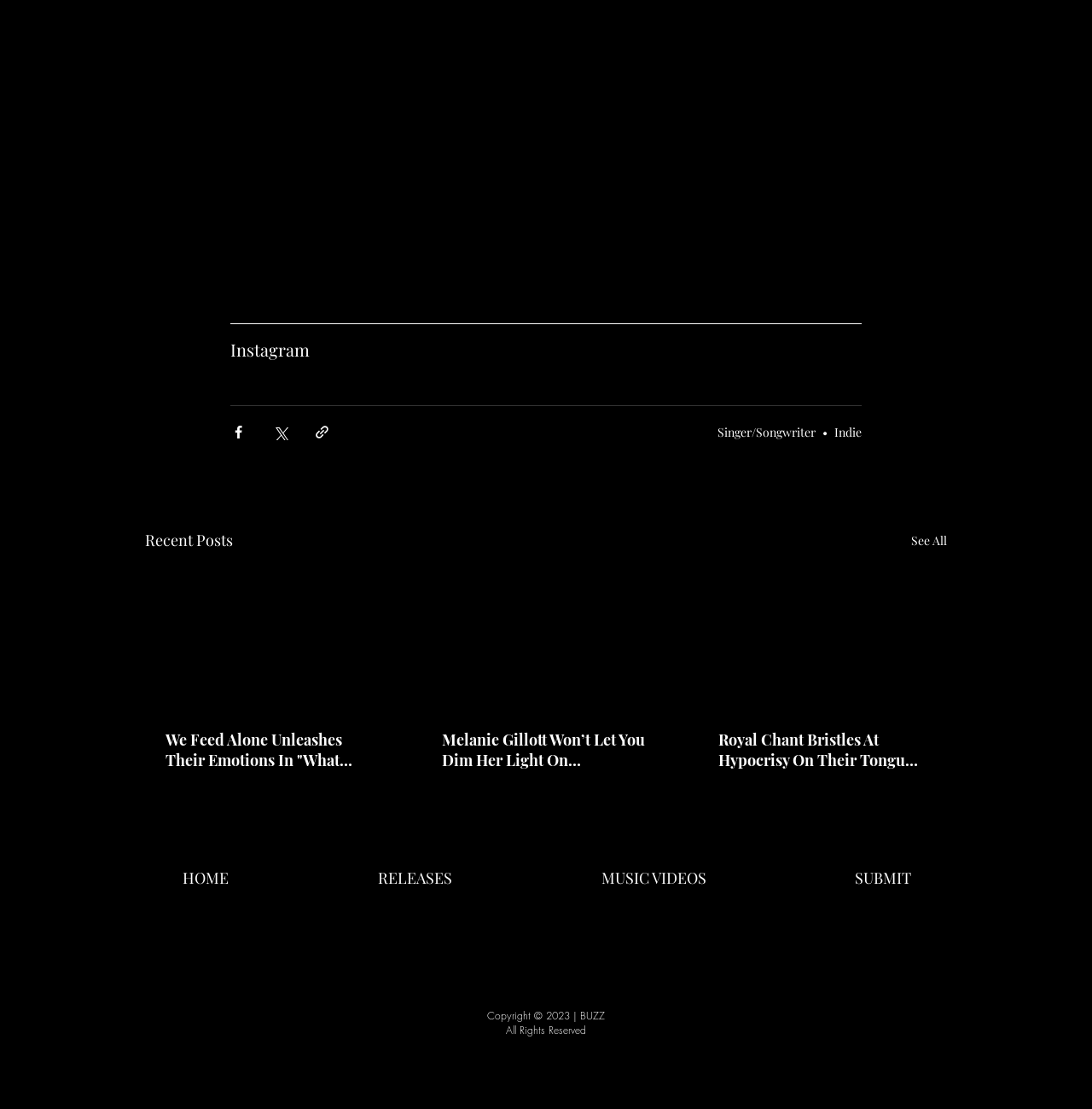Give a one-word or one-phrase response to the question: 
What is the genre of music mentioned on the webpage?

Indie